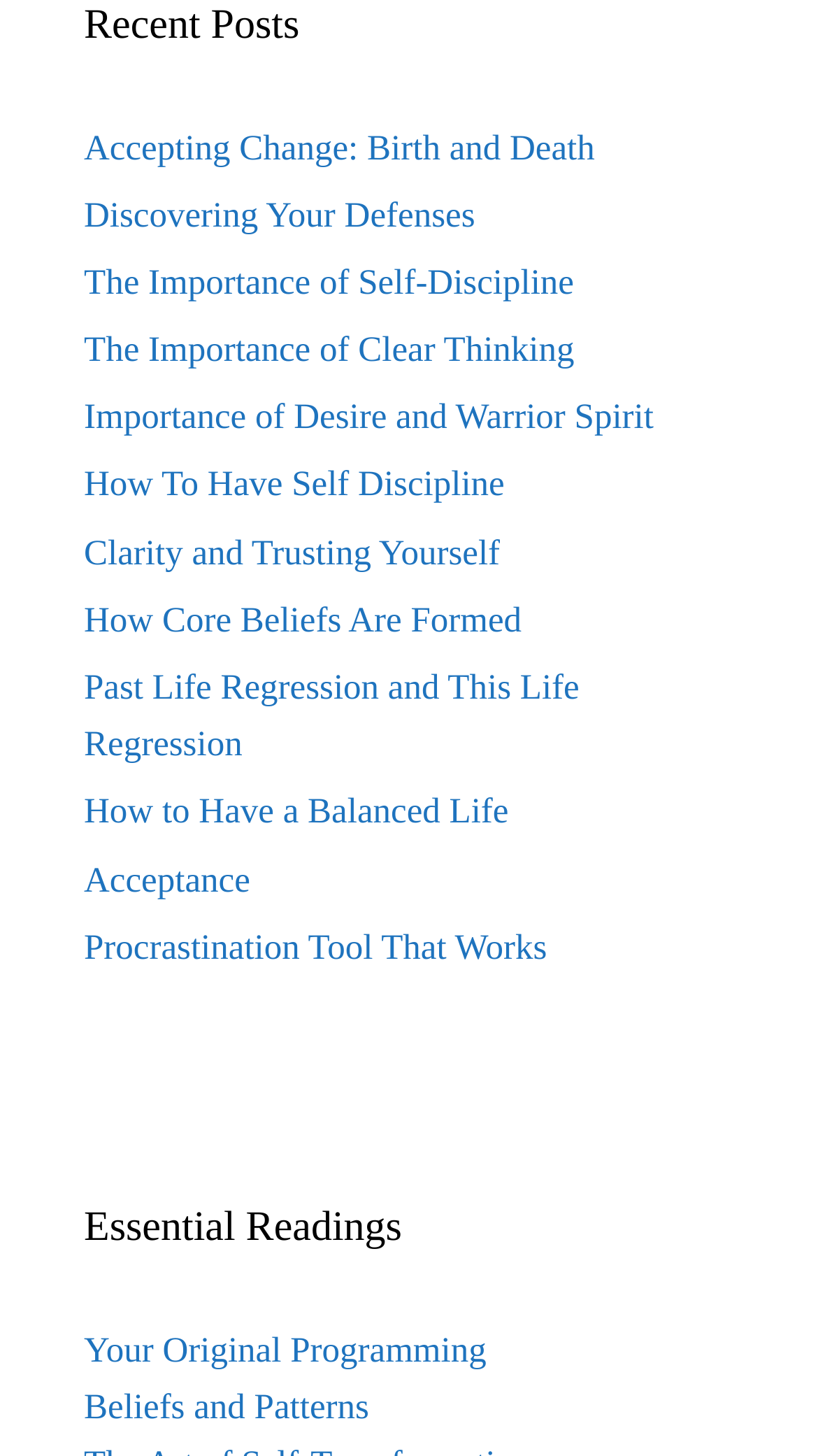Determine the bounding box coordinates of the clickable element to achieve the following action: 'Discover Essential Readings'. Provide the coordinates as four float values between 0 and 1, formatted as [left, top, right, bottom].

[0.103, 0.821, 0.897, 0.864]